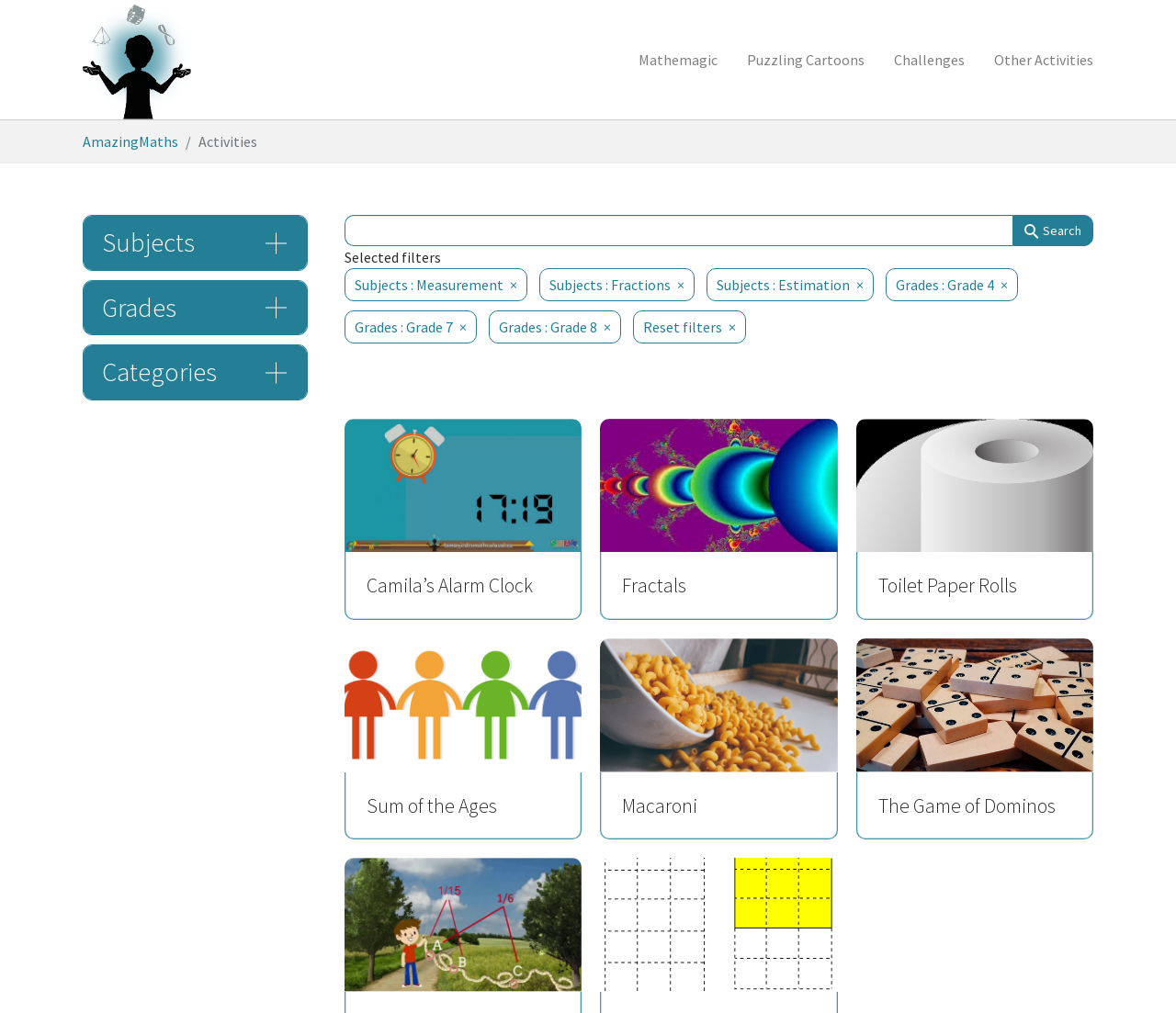Locate the bounding box coordinates of the segment that needs to be clicked to meet this instruction: "Visit La Magie des maths".

[0.07, 0.0, 0.162, 0.118]